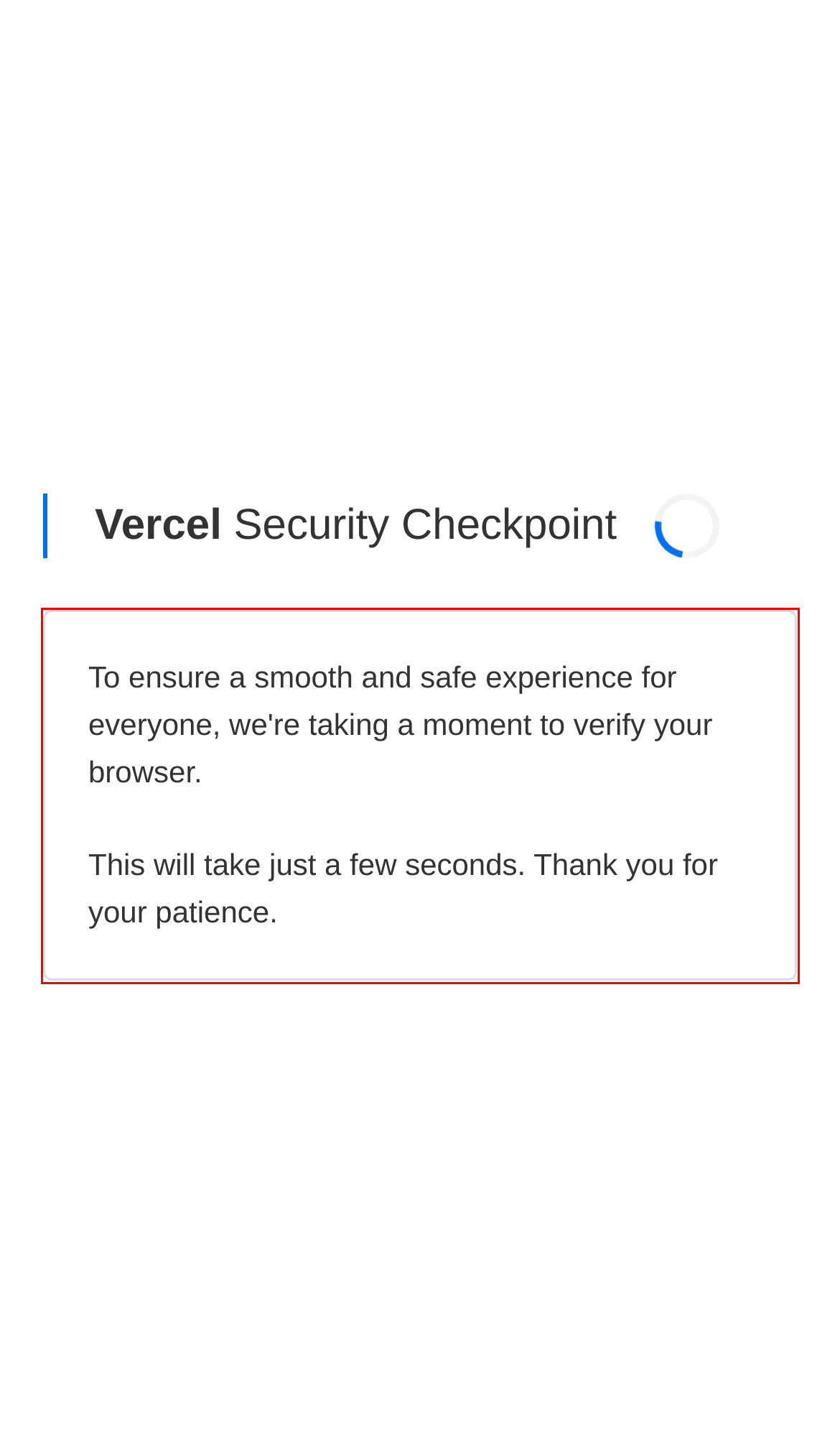Locate the red bounding box in the provided webpage screenshot and use OCR to determine the text content inside it.

To ensure a smooth and safe experience for everyone, we're taking a moment to verify your browser. This will take just a few seconds. Thank you for your patience.